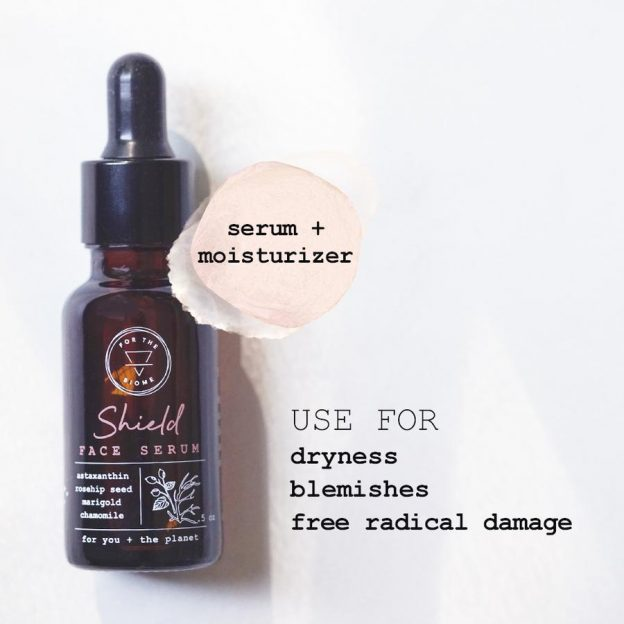What are the specific skin issues addressed by the product?
Answer the question with a detailed and thorough explanation.

The overlaid text on the image highlights the specific uses of the product, which include addressing dryness, blemishes, and free radical damage, indicating that the product is designed to combat these skin issues.